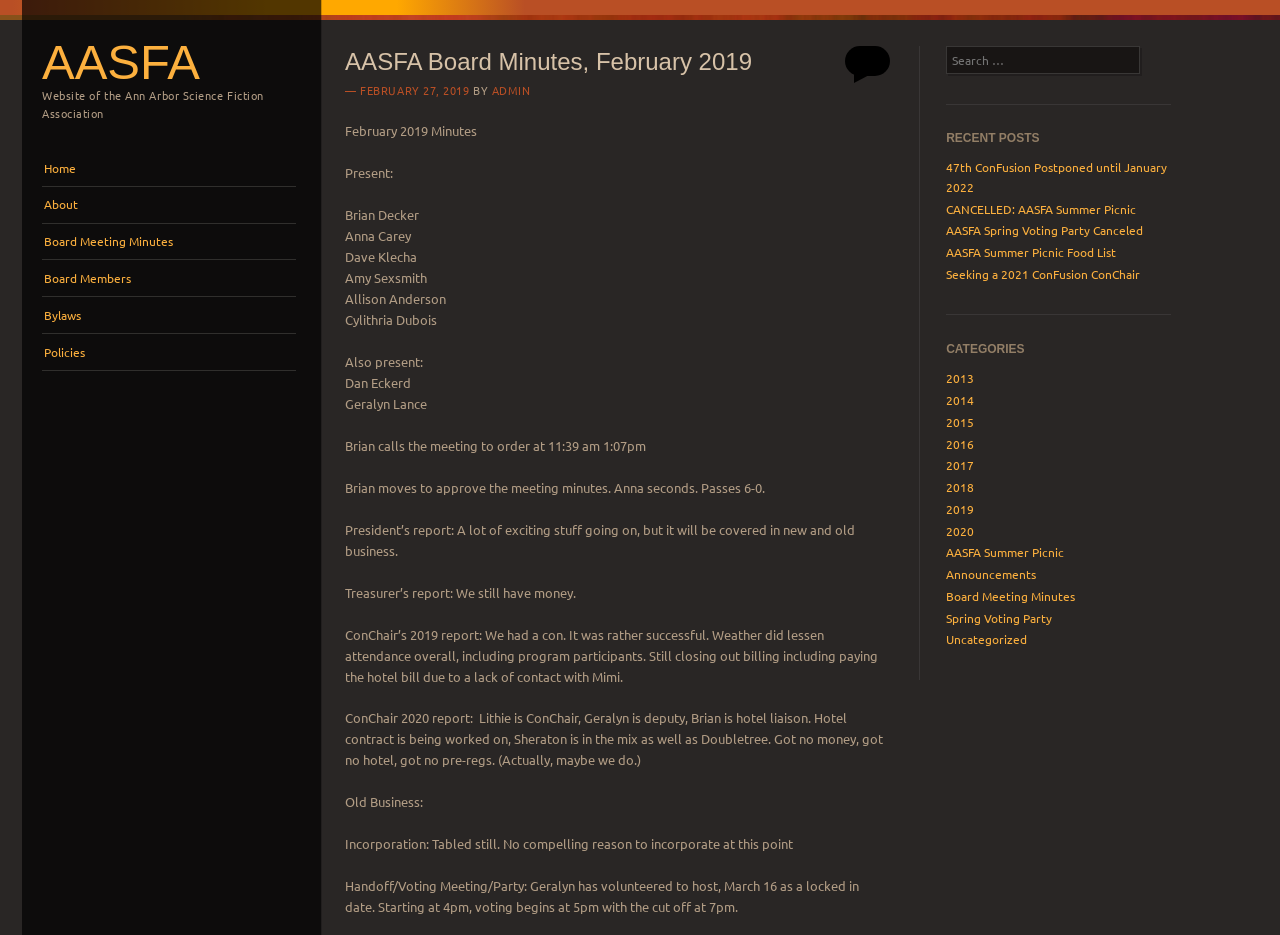Can you find the bounding box coordinates of the area I should click to execute the following instruction: "Click on the 'Home' link"?

None